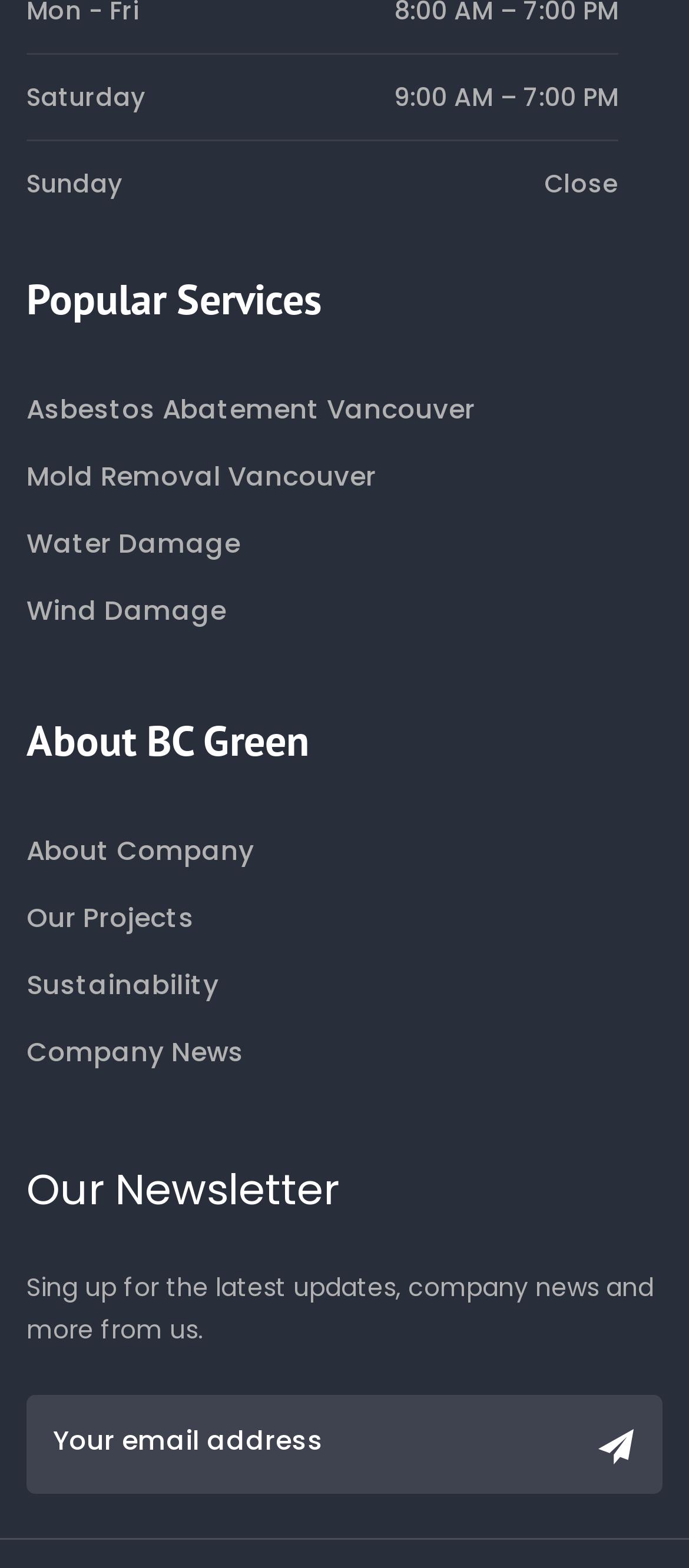Calculate the bounding box coordinates for the UI element based on the following description: "Sustainability". Ensure the coordinates are four float numbers between 0 and 1, i.e., [left, top, right, bottom].

[0.038, 0.608, 0.318, 0.651]